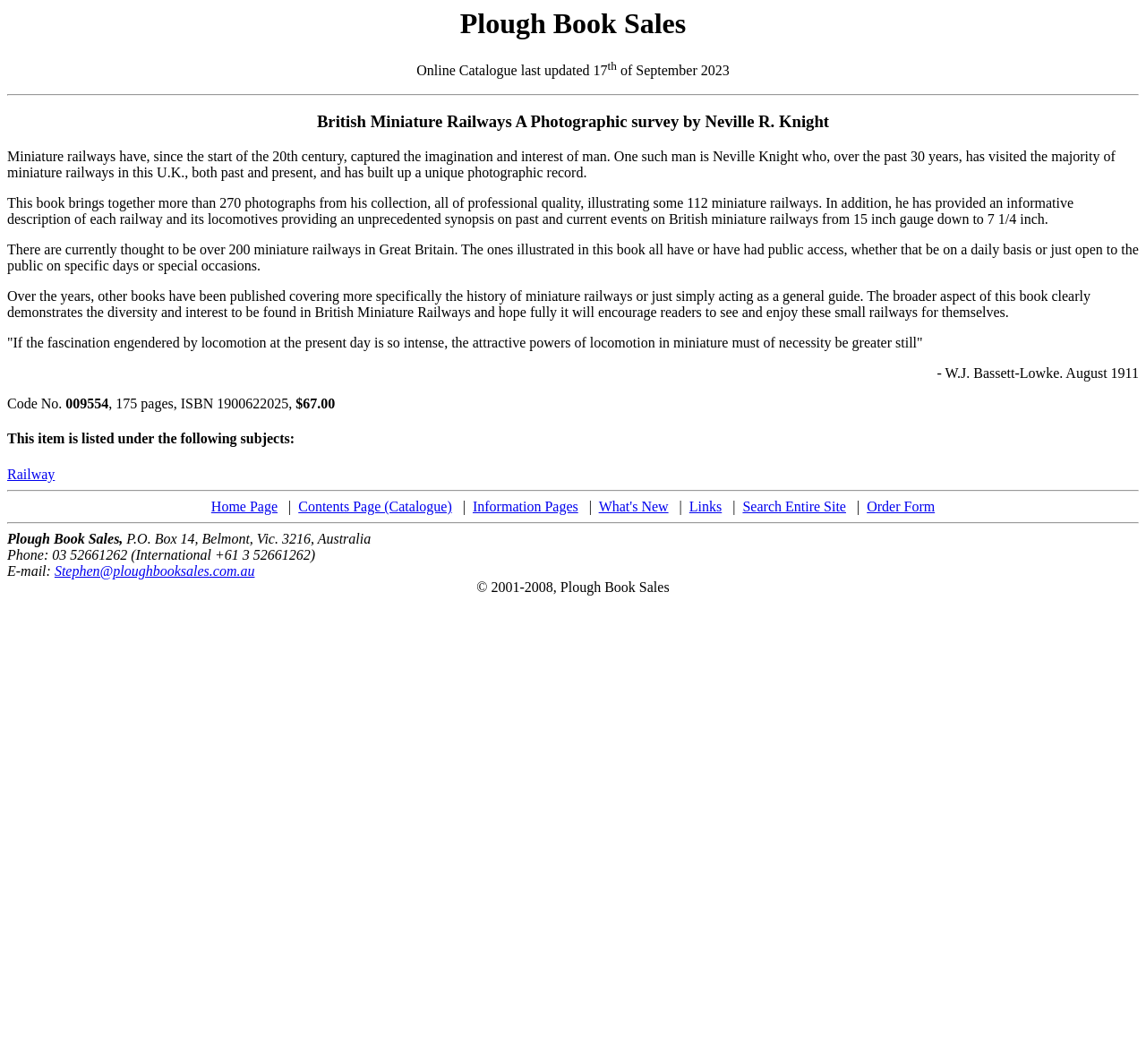Identify the bounding box coordinates for the region to click in order to carry out this instruction: "Click the 'Home Page' link". Provide the coordinates using four float numbers between 0 and 1, formatted as [left, top, right, bottom].

[0.184, 0.469, 0.242, 0.483]